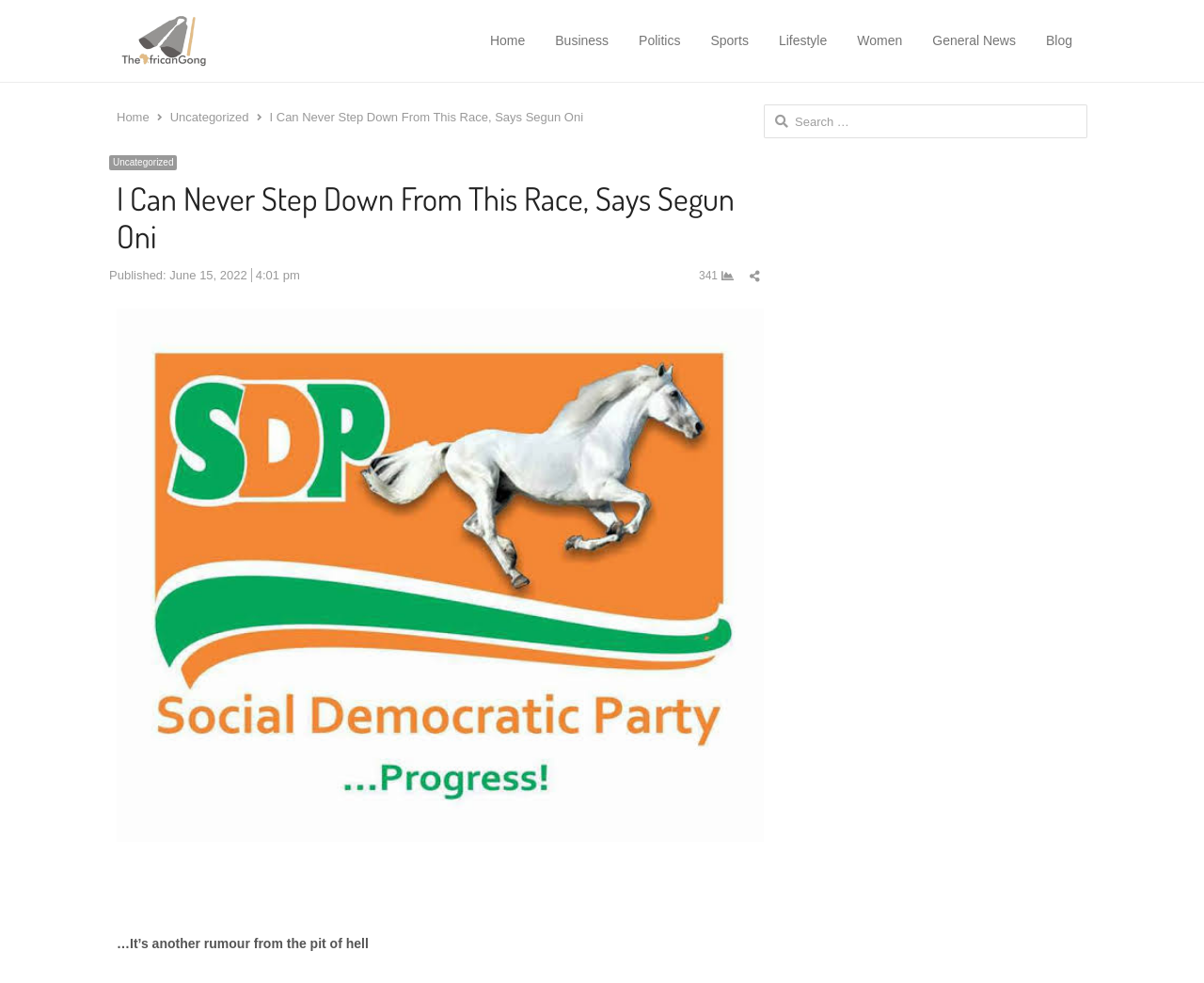Identify the bounding box coordinates of the clickable region required to complete the instruction: "Click on the 'Home' link". The coordinates should be given as four float numbers within the range of 0 and 1, i.e., [left, top, right, bottom].

[0.407, 0.018, 0.436, 0.066]